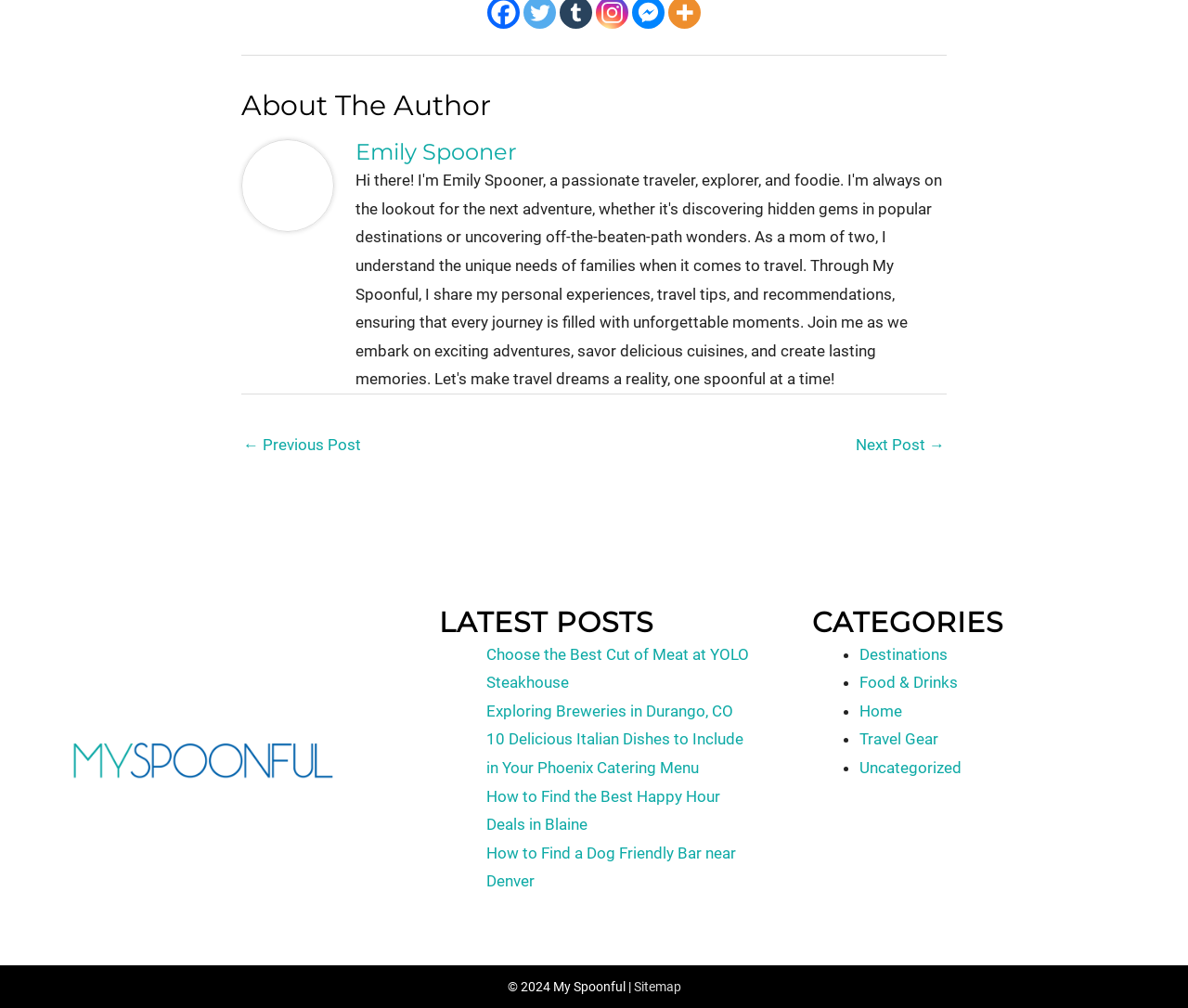Given the element description 0 comments, predict the bounding box coordinates for the UI element in the webpage screenshot. The format should be (top-left x, top-left y, bottom-right x, bottom-right y), and the values should be between 0 and 1.

None